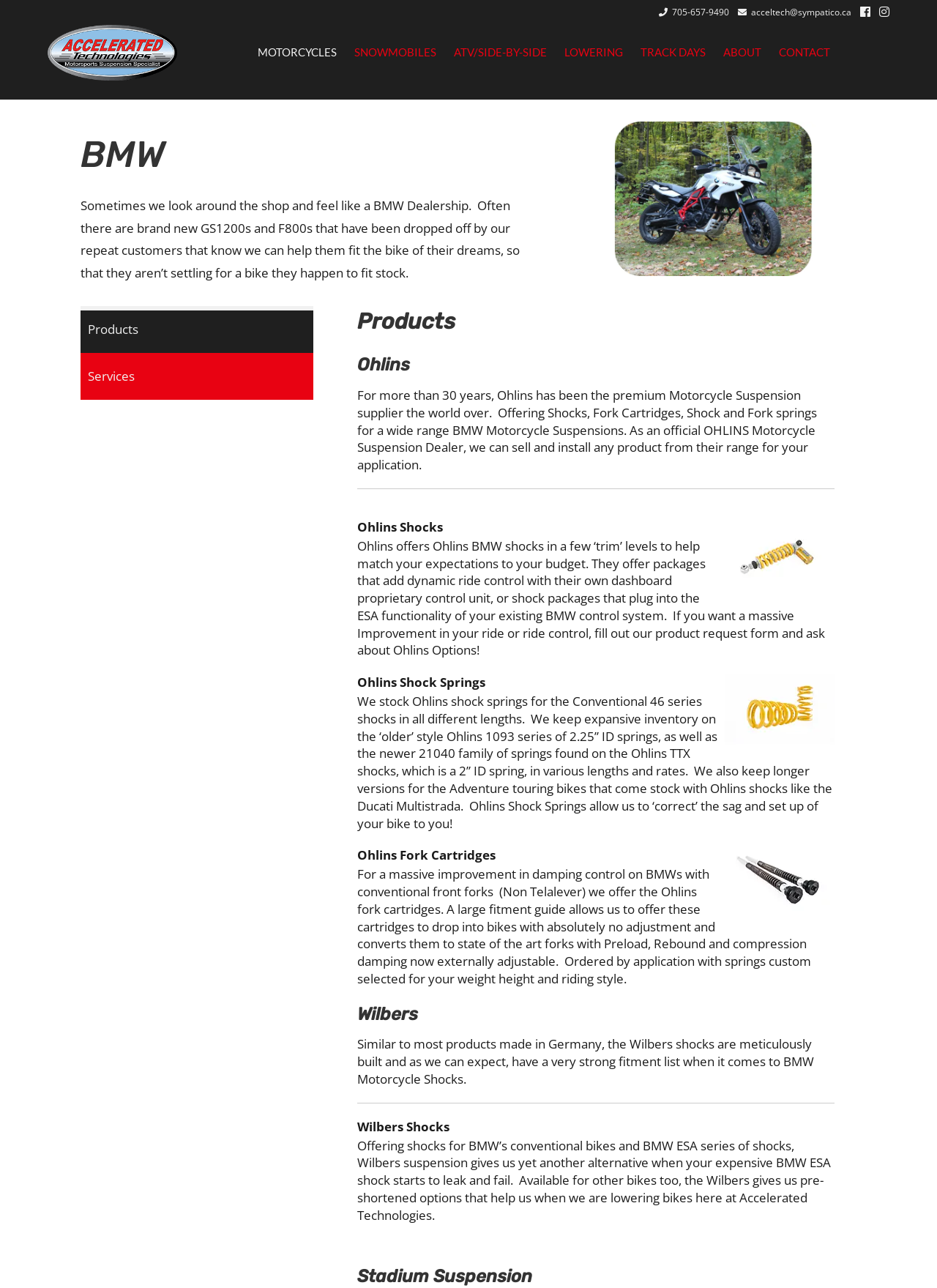Answer the question using only one word or a concise phrase: What is the purpose of the Ohlins fork cartridges?

Improvement in damping control